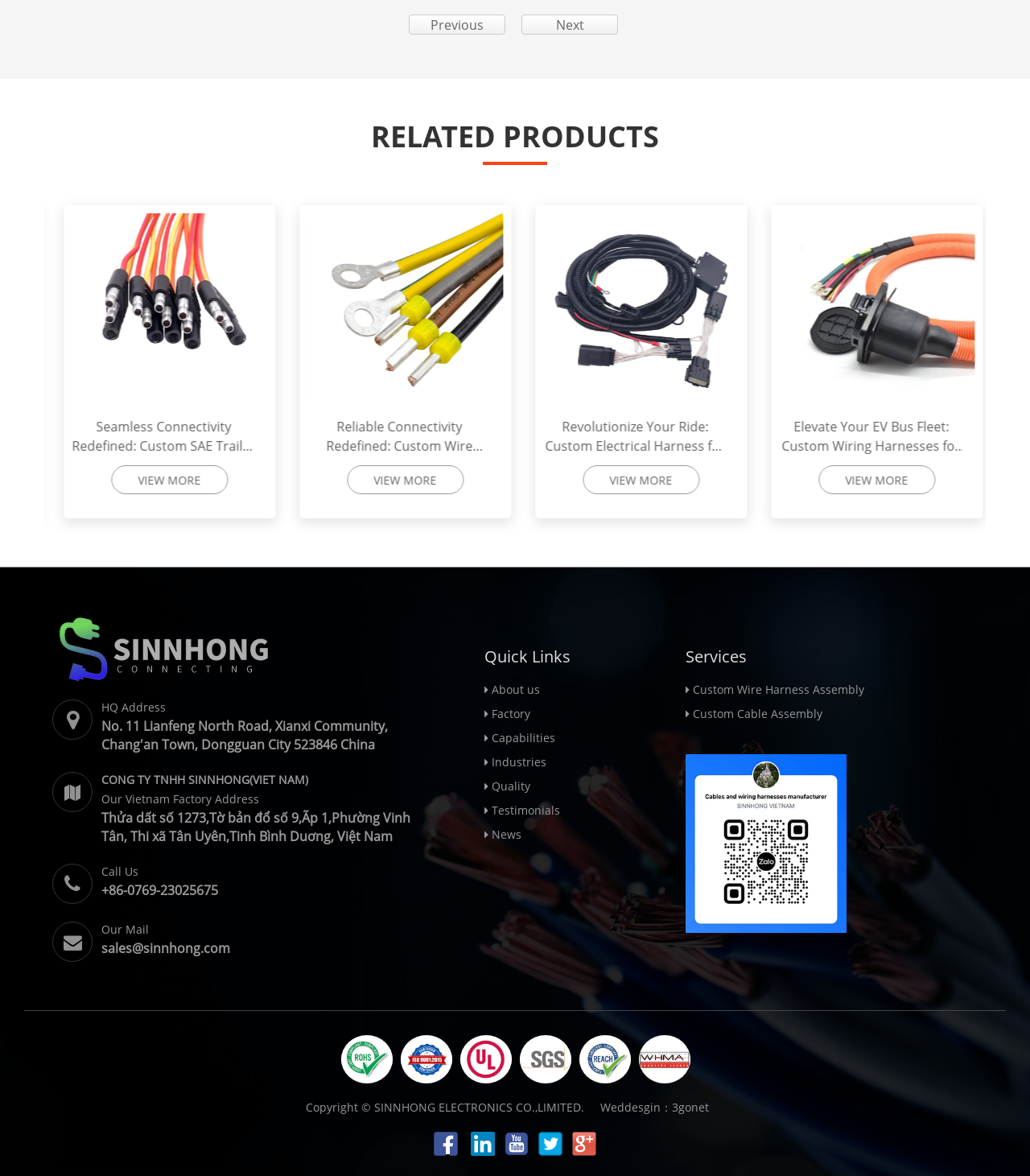Specify the bounding box coordinates of the region I need to click to perform the following instruction: "View more about custom wire harness assembly". The coordinates must be four float numbers in the range of 0 to 1, i.e., [left, top, right, bottom].

[0.672, 0.58, 0.839, 0.593]